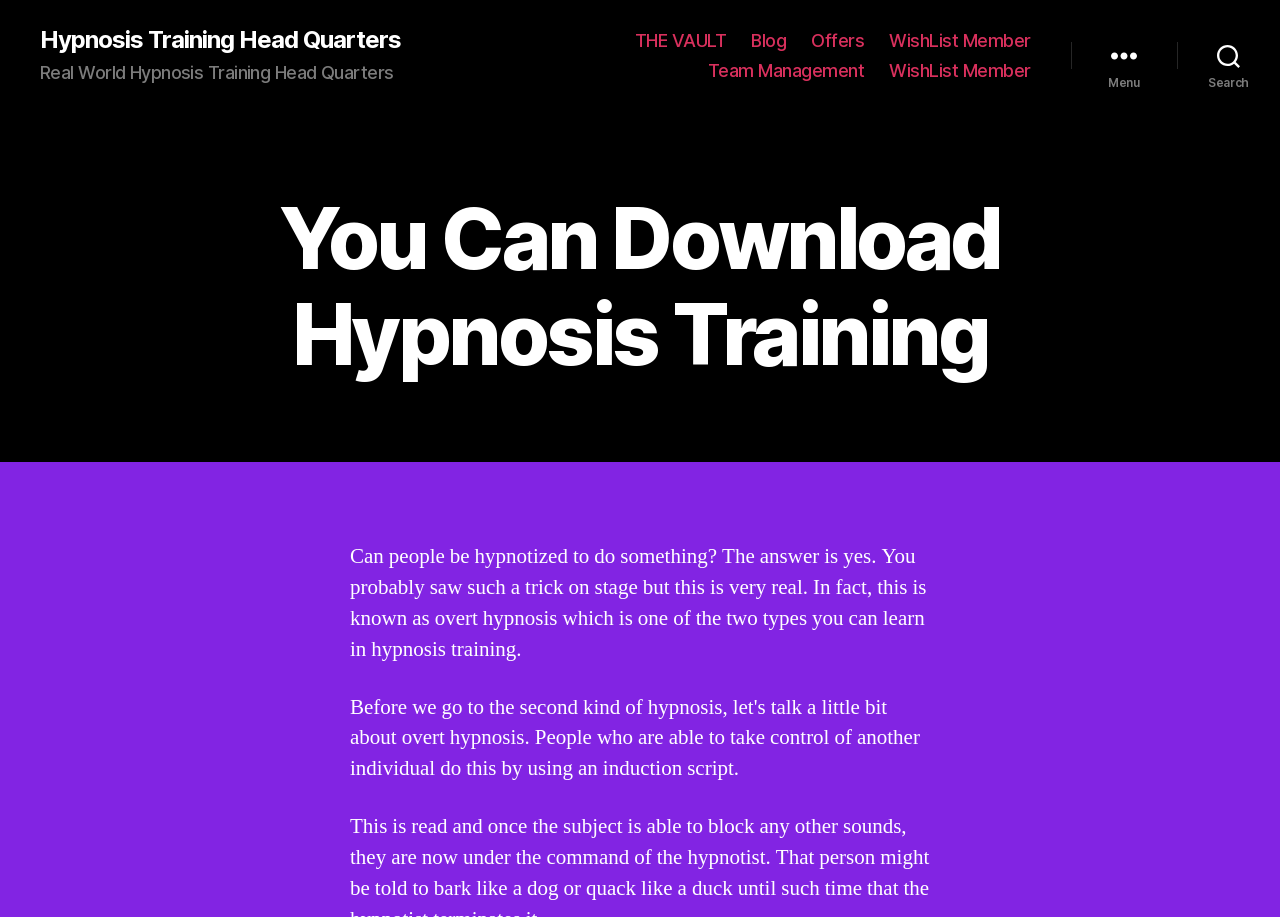Identify the bounding box coordinates for the element that needs to be clicked to fulfill this instruction: "Contact us via phone". Provide the coordinates in the format of four float numbers between 0 and 1: [left, top, right, bottom].

None